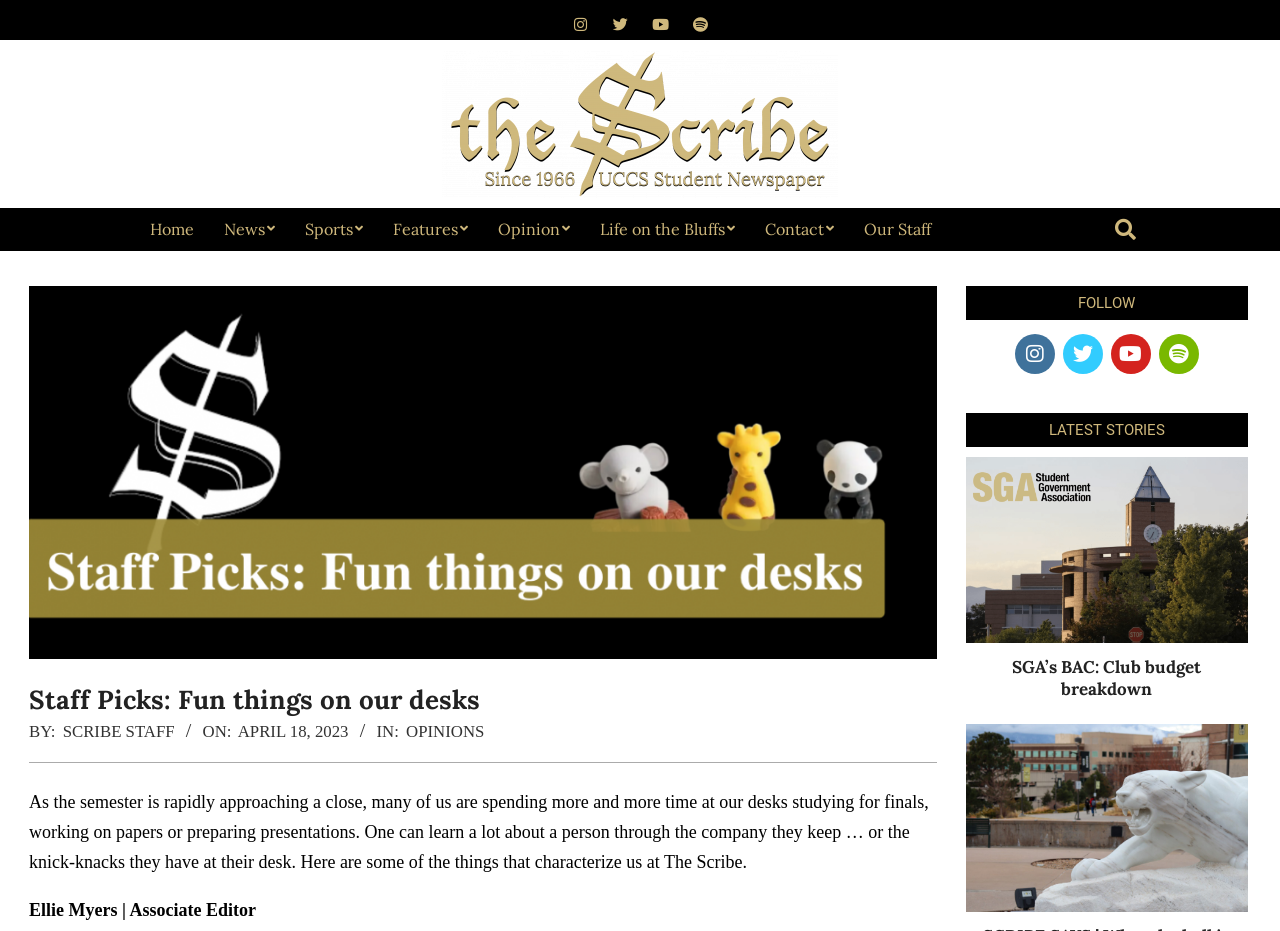Provide a short answer using a single word or phrase for the following question: 
Who is the author of the article?

SCRIBE STAFF